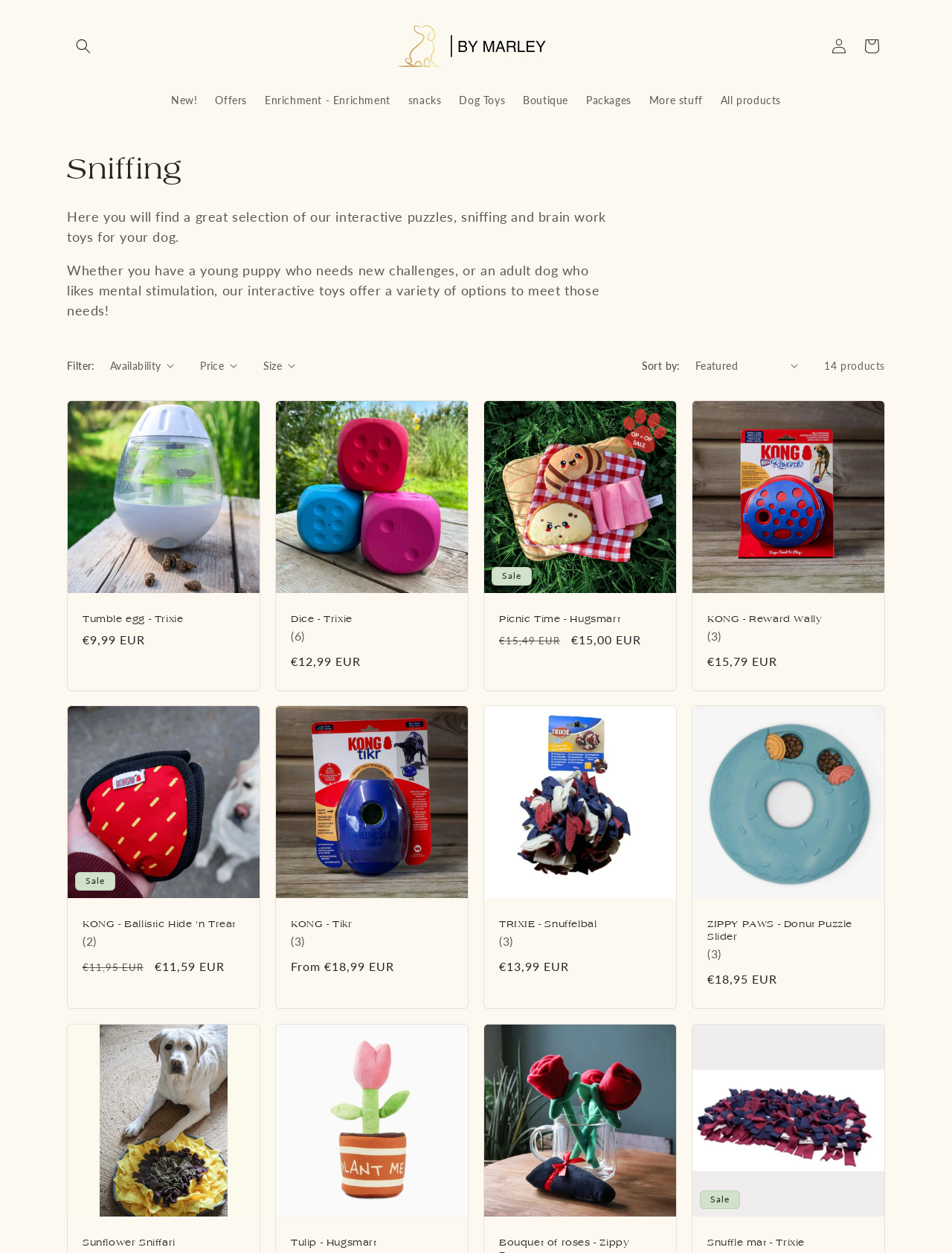Show me the bounding box coordinates of the clickable region to achieve the task as per the instruction: "Filter by availability".

[0.115, 0.285, 0.183, 0.307]